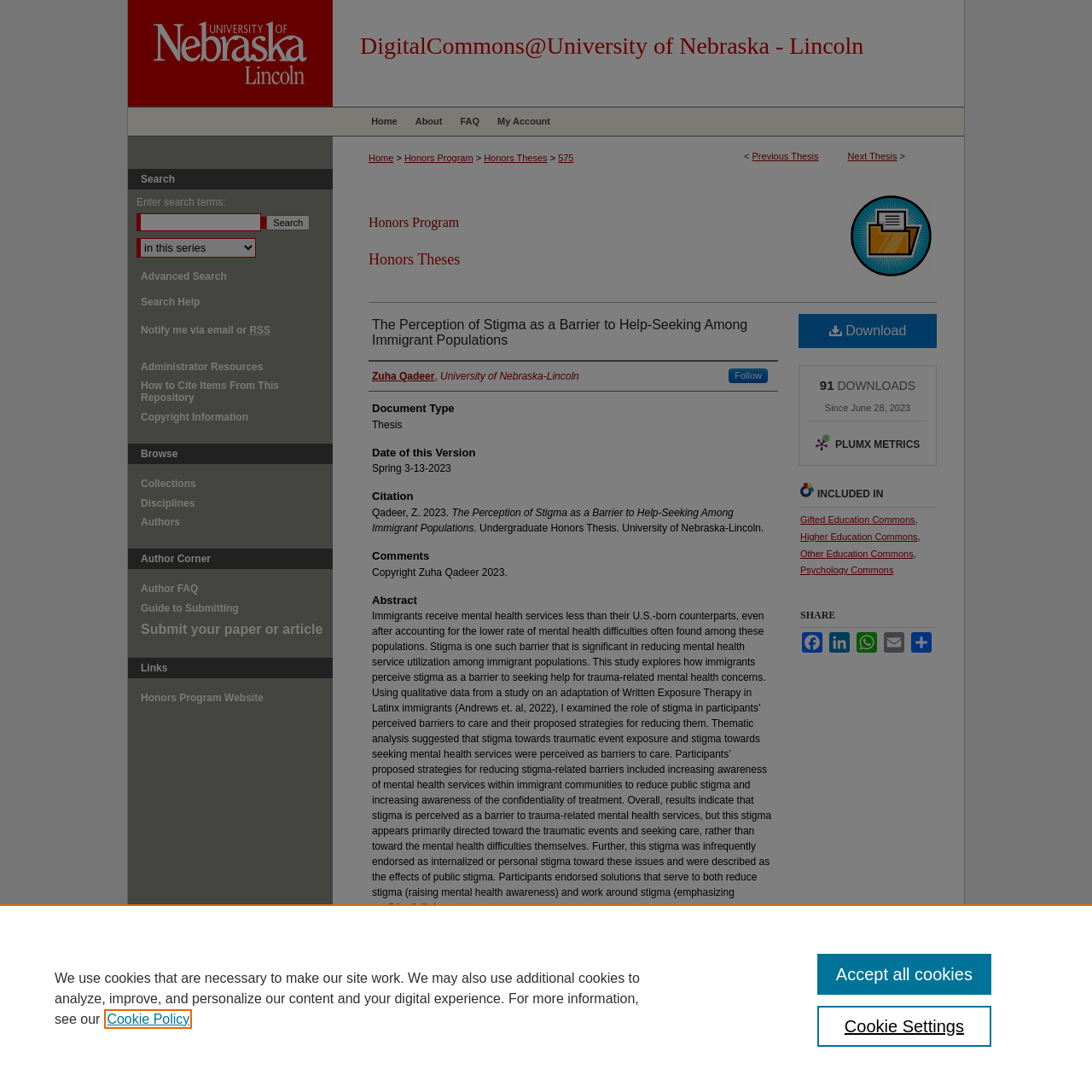Determine the bounding box coordinates in the format (top-left x, top-left y, bottom-right x, bottom-right y). Ensure all values are floating point numbers between 0 and 1. Identify the bounding box of the UI element described by: DigitalCommons@University of Nebraska - Lincoln

[0.33, 0.03, 0.791, 0.054]